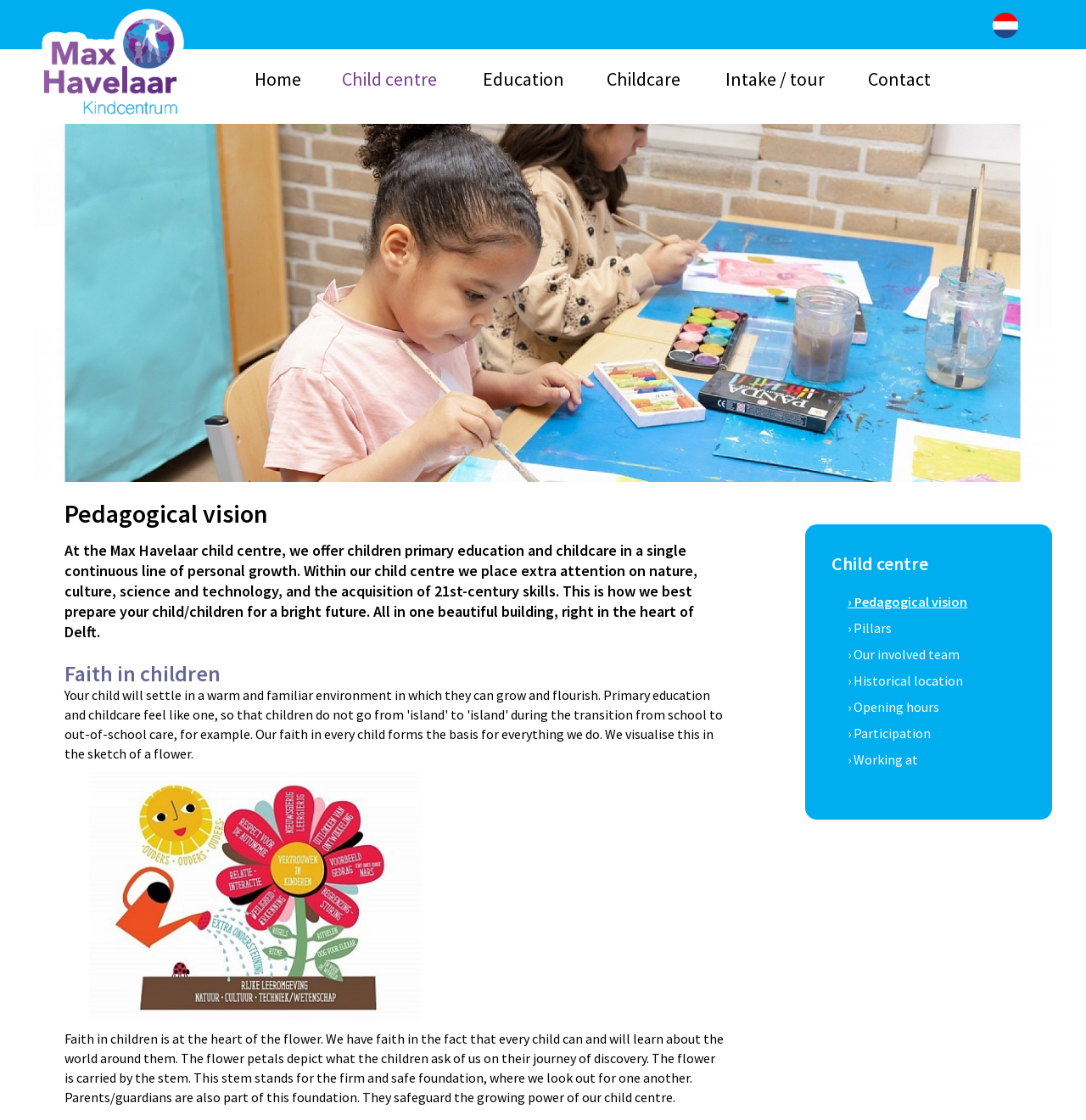Respond with a single word or phrase:
What is the significance of the flower in the child centre?

Faith in children